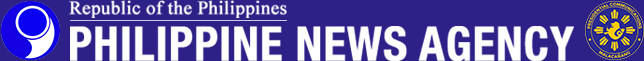What is the shape of the emblem on the left?
Using the information presented in the image, please offer a detailed response to the question.

The shape of the emblem on the left is circular because the caption describes it as a 'circular emblem representing the Republic of the Philippines'.